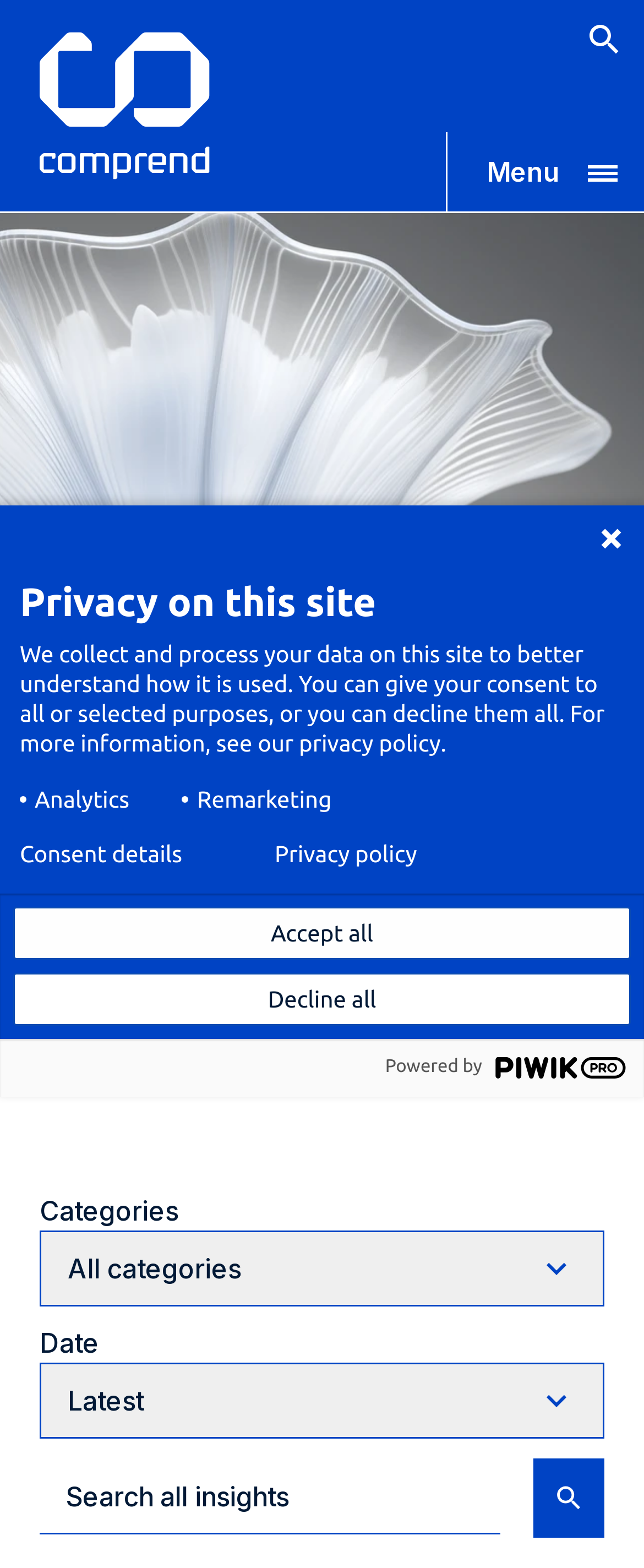What categories can users filter insights by?
Analyze the image and deliver a detailed answer to the question.

The webpage has two comboboxes, one labeled 'Categories' and the other labeled 'Date'. These comboboxes suggest that users can filter insights by categories and date, allowing them to narrow down their search results.